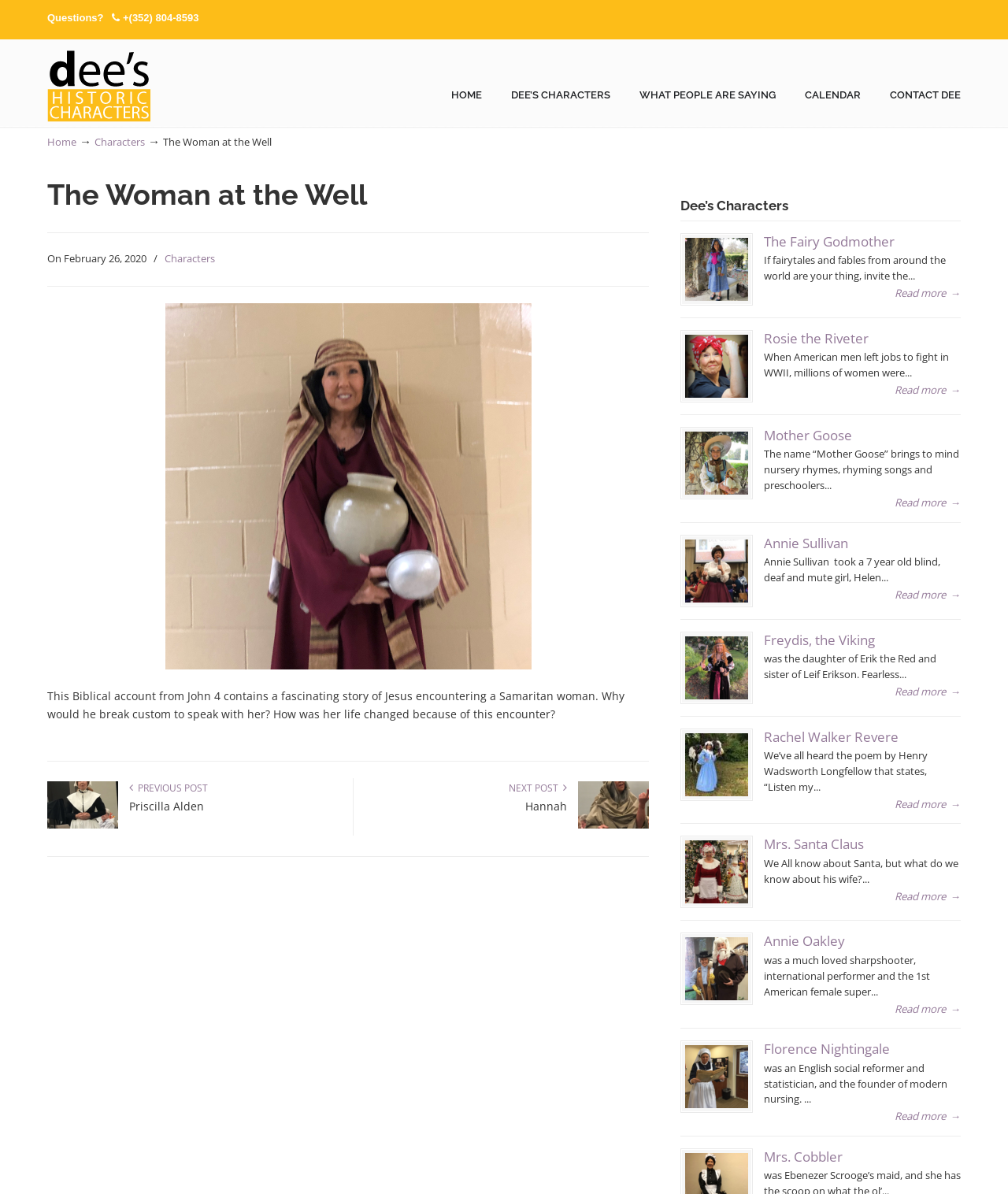What is the topic of the article on this webpage?
Refer to the screenshot and answer in one word or phrase.

The Woman at the Well